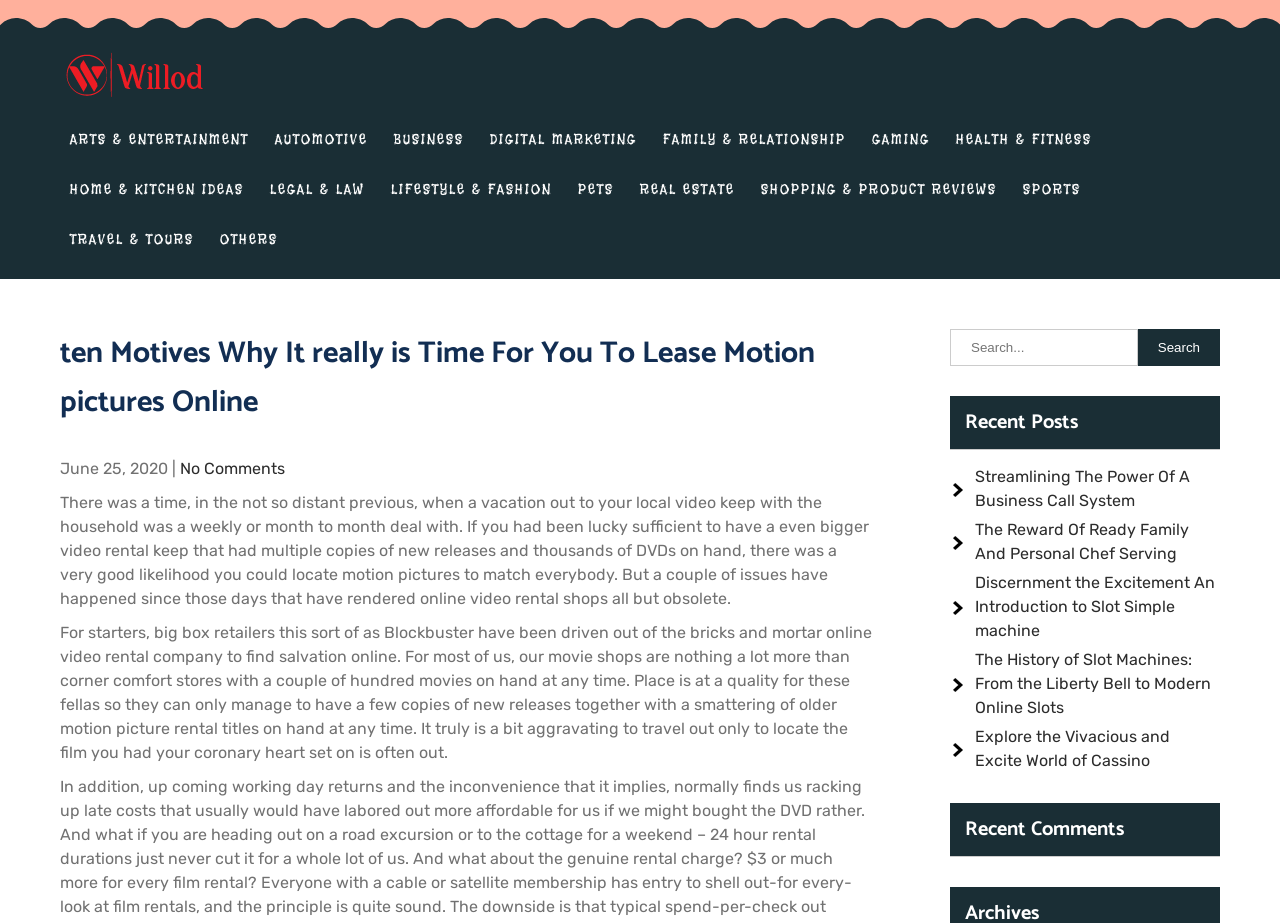Using the information in the image, could you please answer the following question in detail:
What is the title of the main article?

I looked at the heading element with the text 'ten Motives Why It really is Time For You To Lease Motion pictures Online' and determined that it is the title of the main article on the webpage.